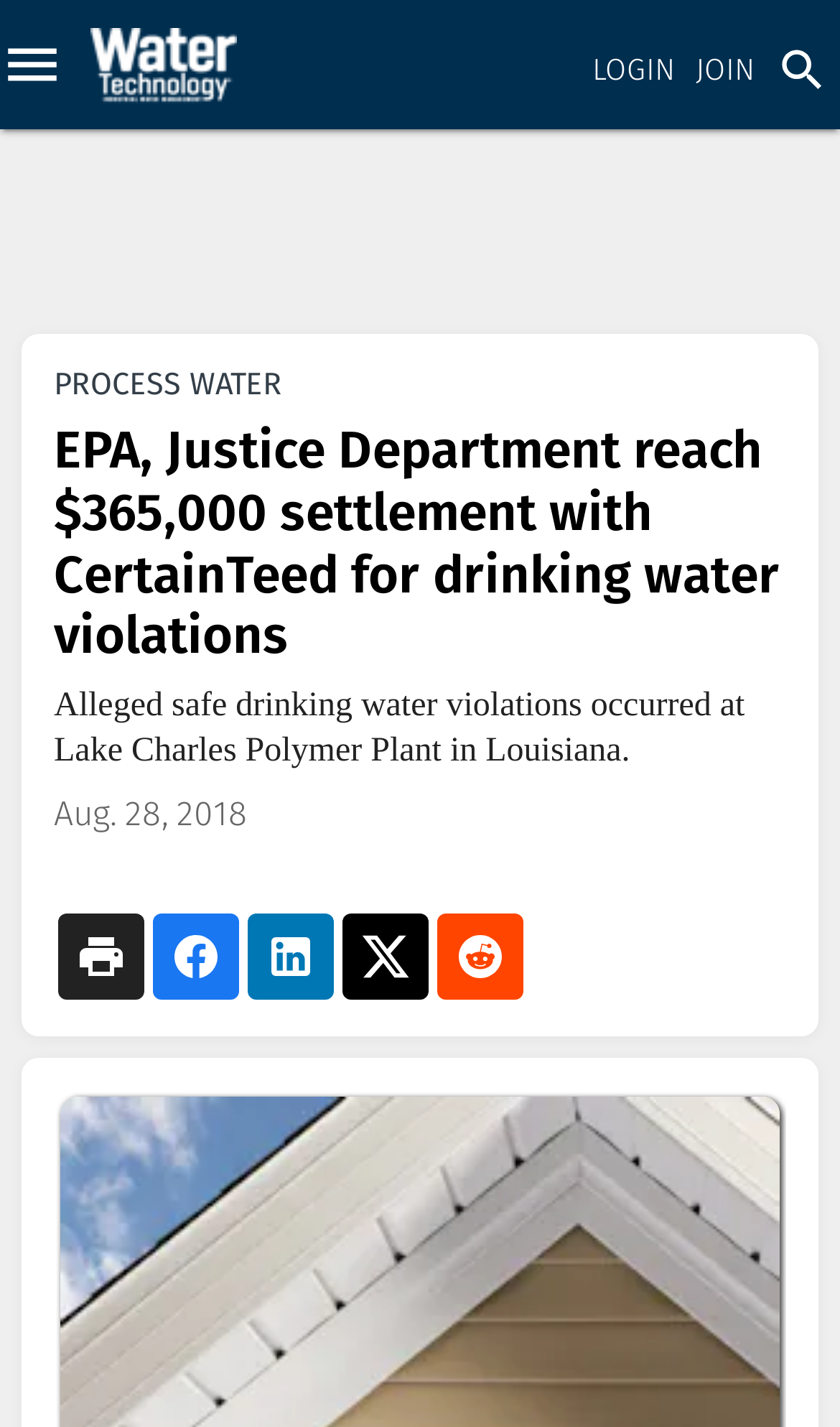Please mark the bounding box coordinates of the area that should be clicked to carry out the instruction: "go to Water Technology homepage".

[0.108, 0.0, 0.282, 0.091]